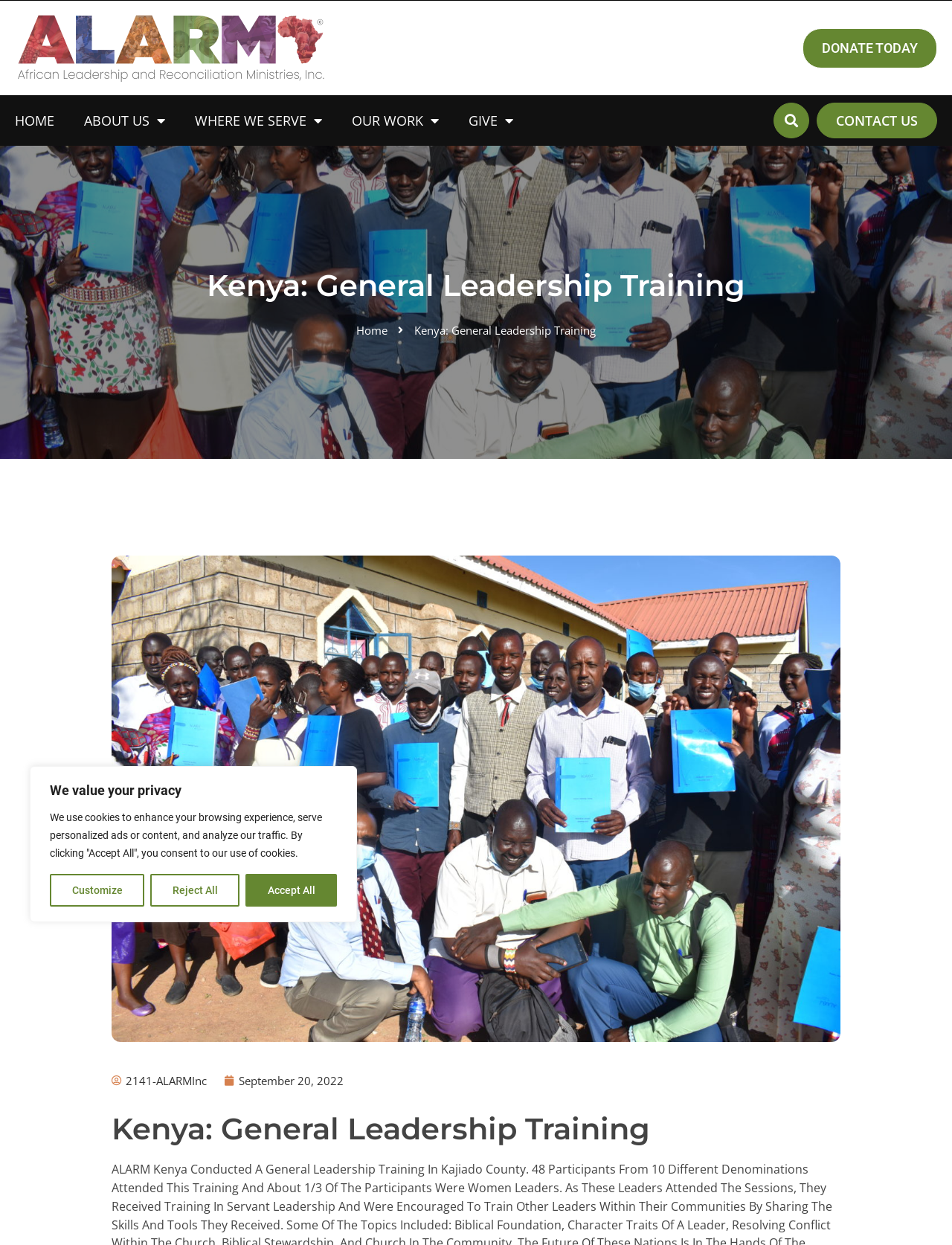Find the bounding box coordinates of the element's region that should be clicked in order to follow the given instruction: "Read about OUR WORK". The coordinates should consist of four float numbers between 0 and 1, i.e., [left, top, right, bottom].

[0.37, 0.089, 0.461, 0.105]